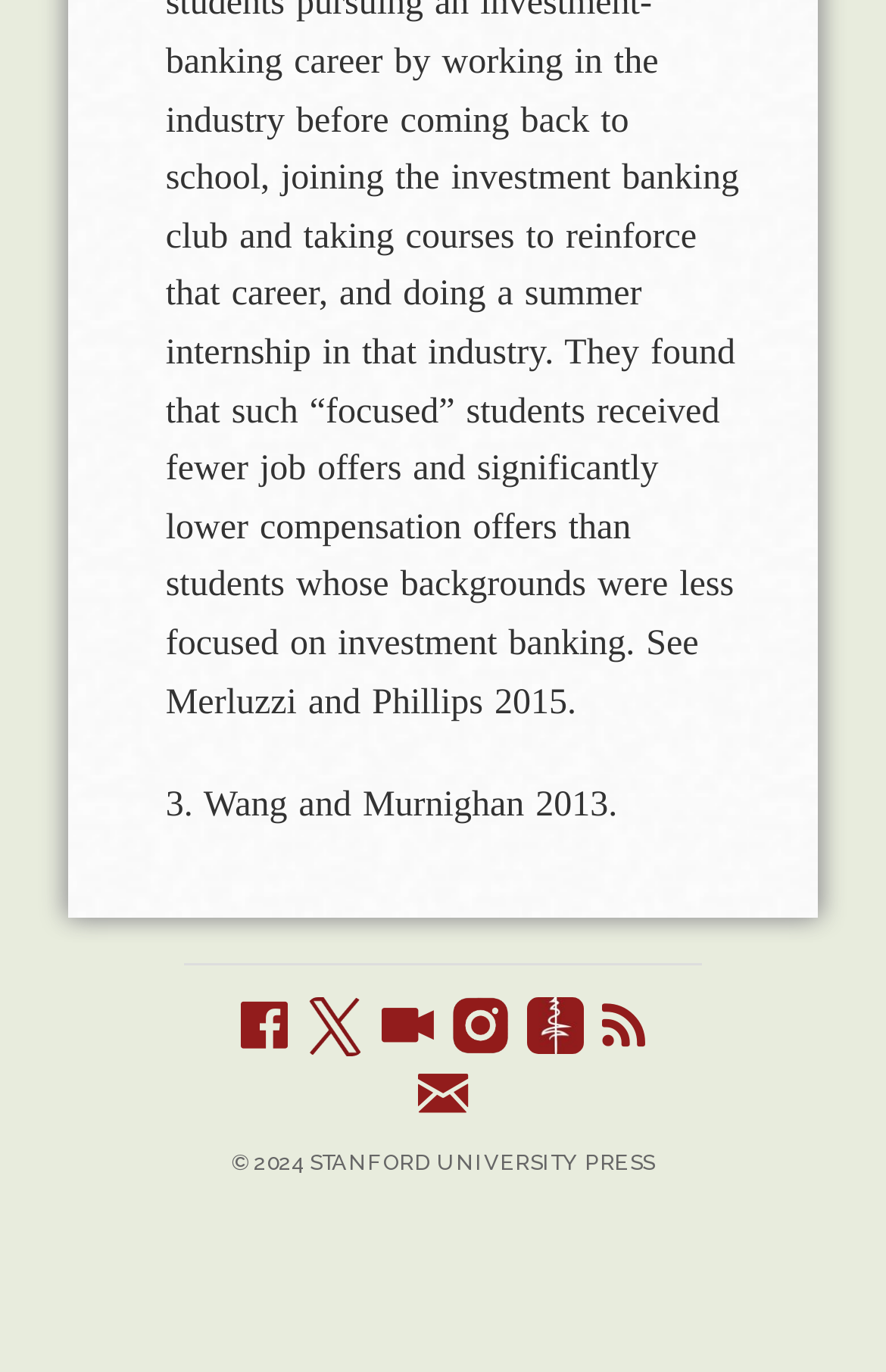Provide a one-word or one-phrase answer to the question:
How many social media links are on the webpage?

4